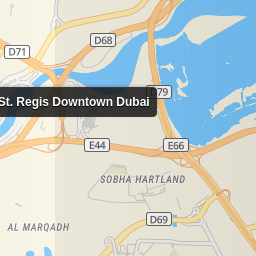Create an extensive and detailed description of the image.

The image displays a map highlighting the location of "The St. Regis Downtown Dubai." Prominently marked, the hotel is situated near key roadways, including E66 and D79, reflecting its accessibility within the bustling city. The surrounding area features notable landmarks such as Sobha Hartland, making it an ideal reference point for visitors. The map's layout suggests a well-planned urban environment, indicating major thoroughfares and connectivity to other parts of Dubai, suitable for both leisure and business travelers.